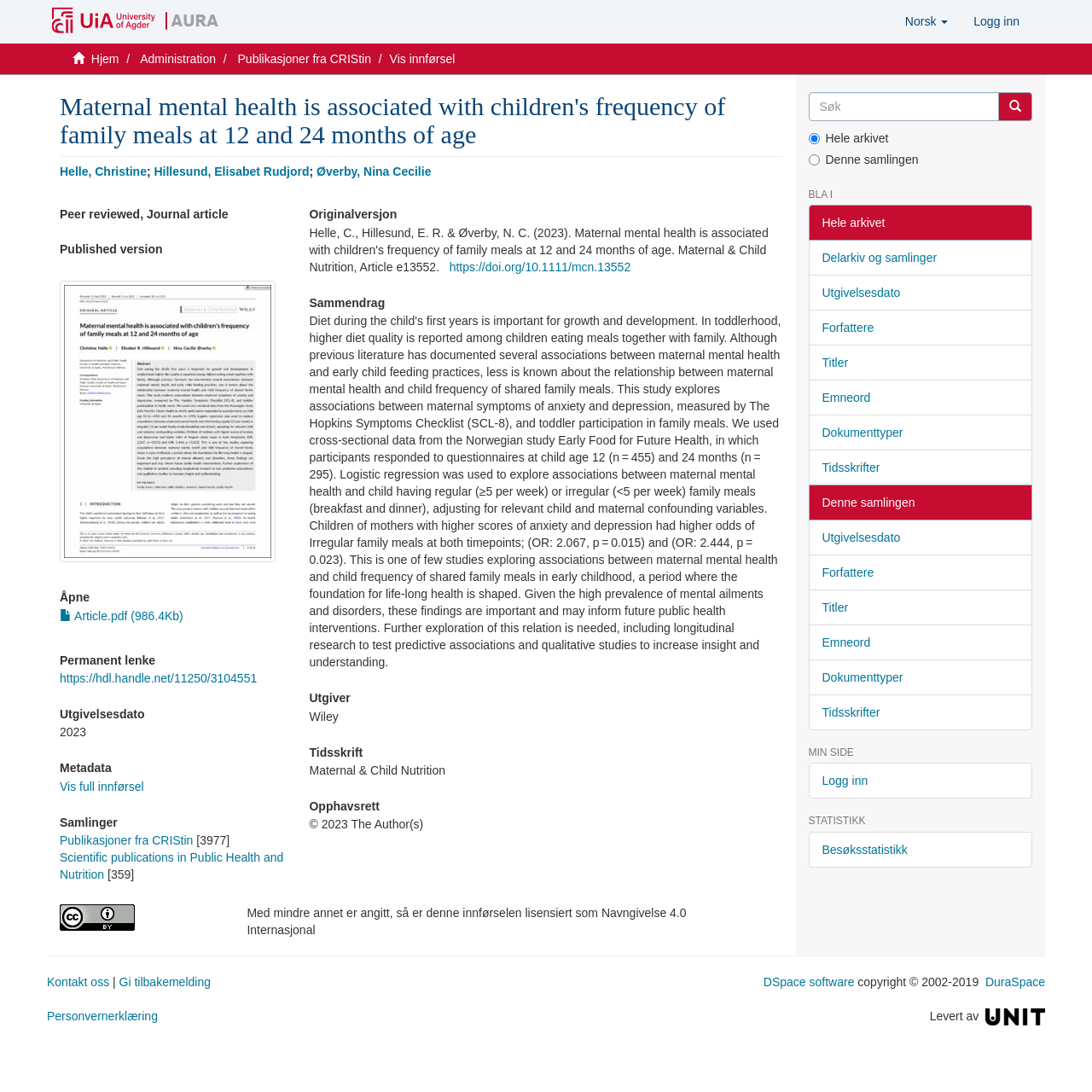What is the publication date of the article?
Answer the question in a detailed and comprehensive manner.

The publication date of the article can be found in the section 'Utgivelsesdato' which is located below the title of the article. The exact date is specified as 2023.